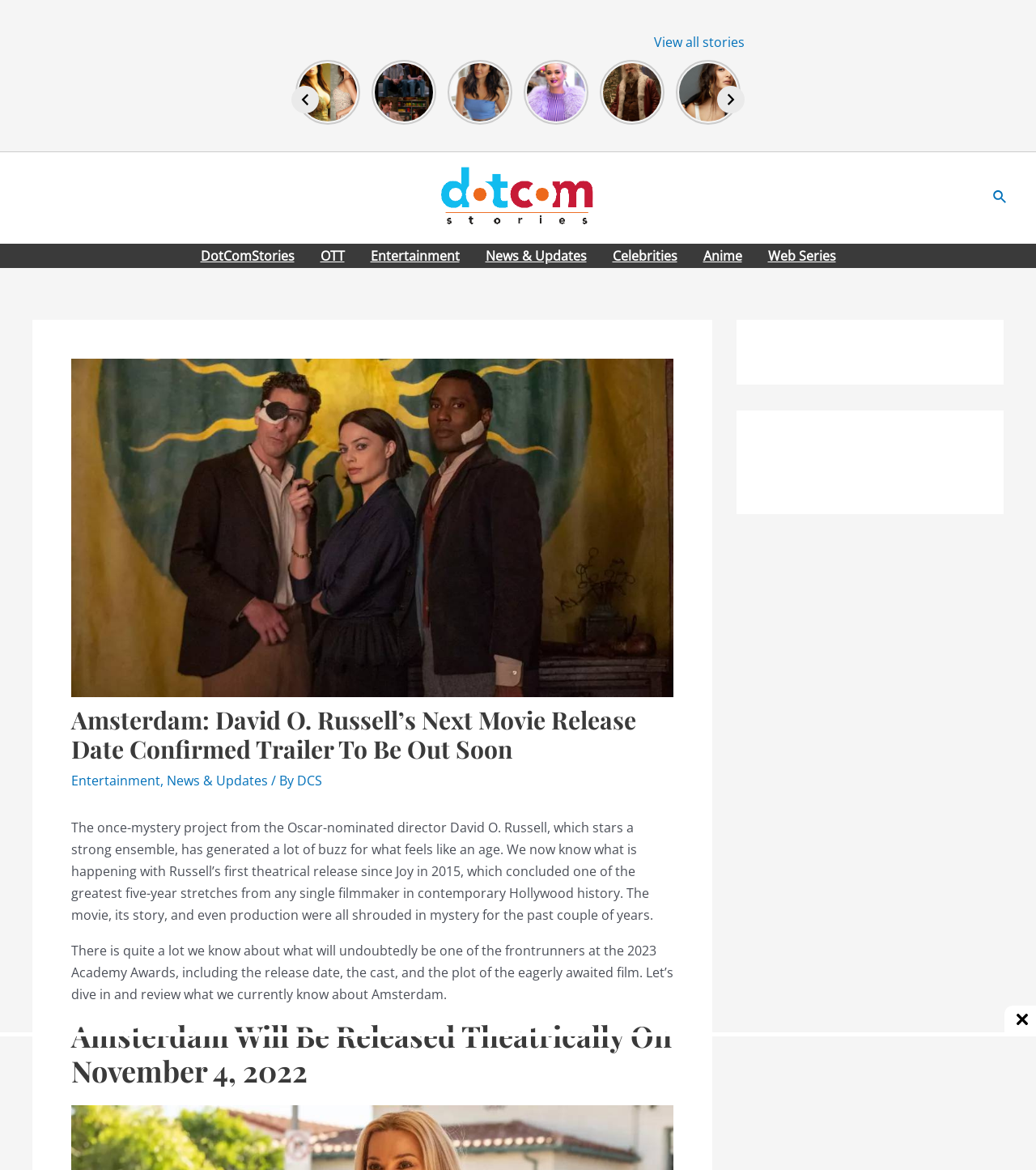Refer to the screenshot and answer the following question in detail:
Who is the director of the movie Amsterdam?

I found the answer by reading the first paragraph of the main article, which mentions 'the Oscar-nominated director David O. Russell'.